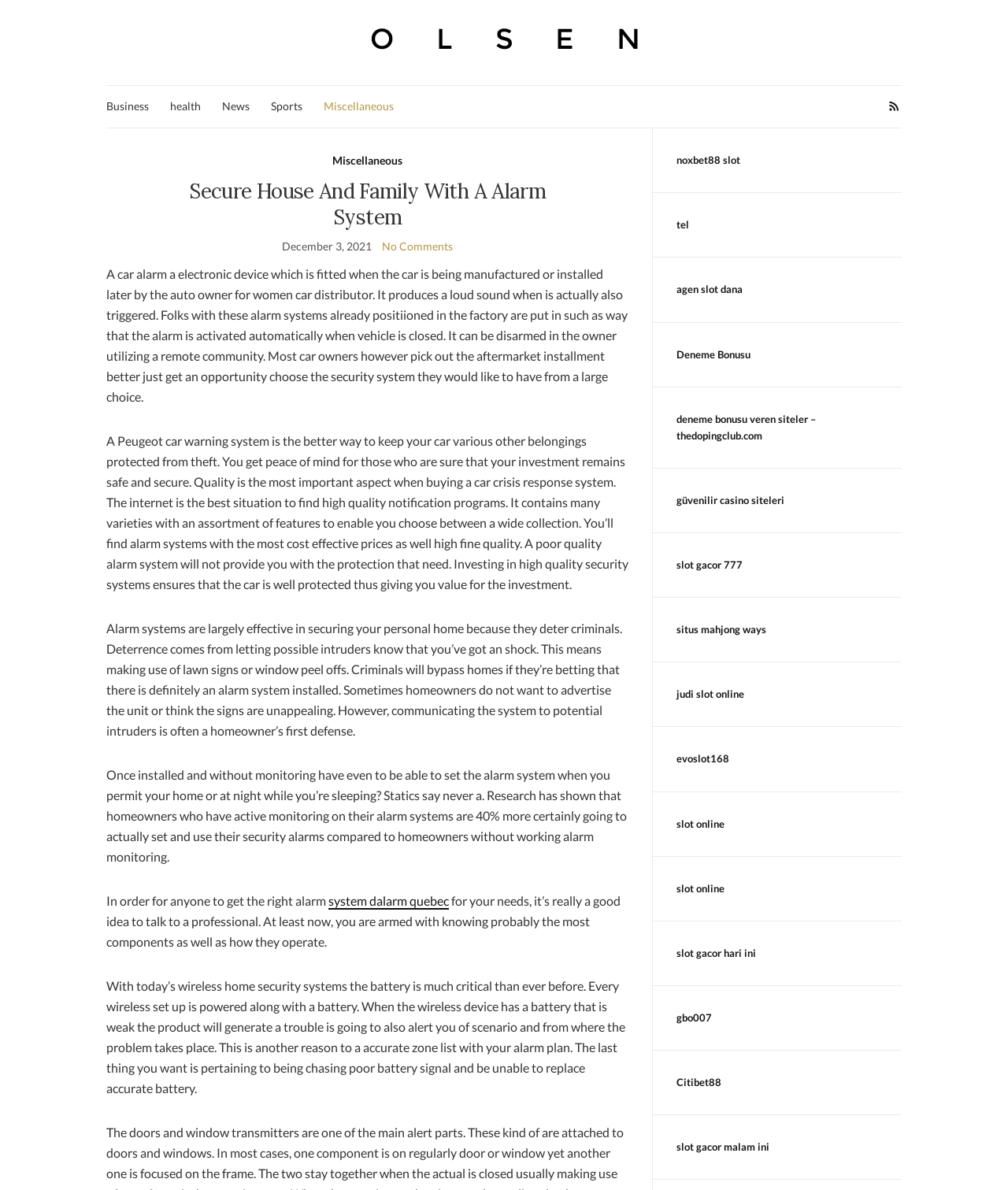Locate the bounding box coordinates of the item that should be clicked to fulfill the instruction: "Click on system dalarm quebec".

[0.326, 0.75, 0.445, 0.764]